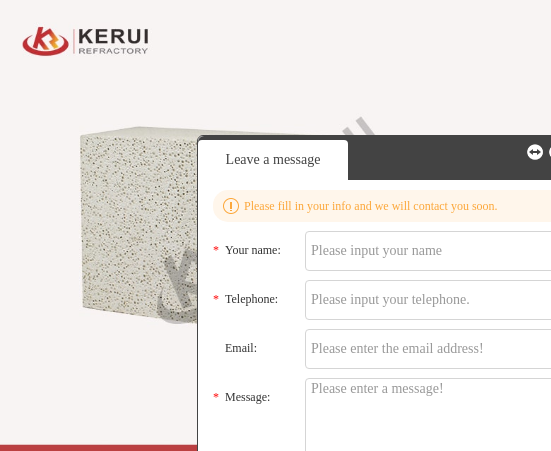Provide a thorough and detailed caption for the image.

The image showcases a promotional section for Kerui Refractory's JM23 insulation brick, featuring a large, visually appealing block of the product positioned against a light background. Next to the brick, there is a message box prompting users to leave their contact information, enhancing customer engagement. The message box includes fields for the user's name, telephone, email, and a message, alongside a reminder indicating that they will be contacted soon. This setup emphasizes the importance of customer interaction and responsiveness, reflecting Kerui's commitment to service in the refractory materials industry. The company logo, prominently displayed in the corner, reinforces brand identity.